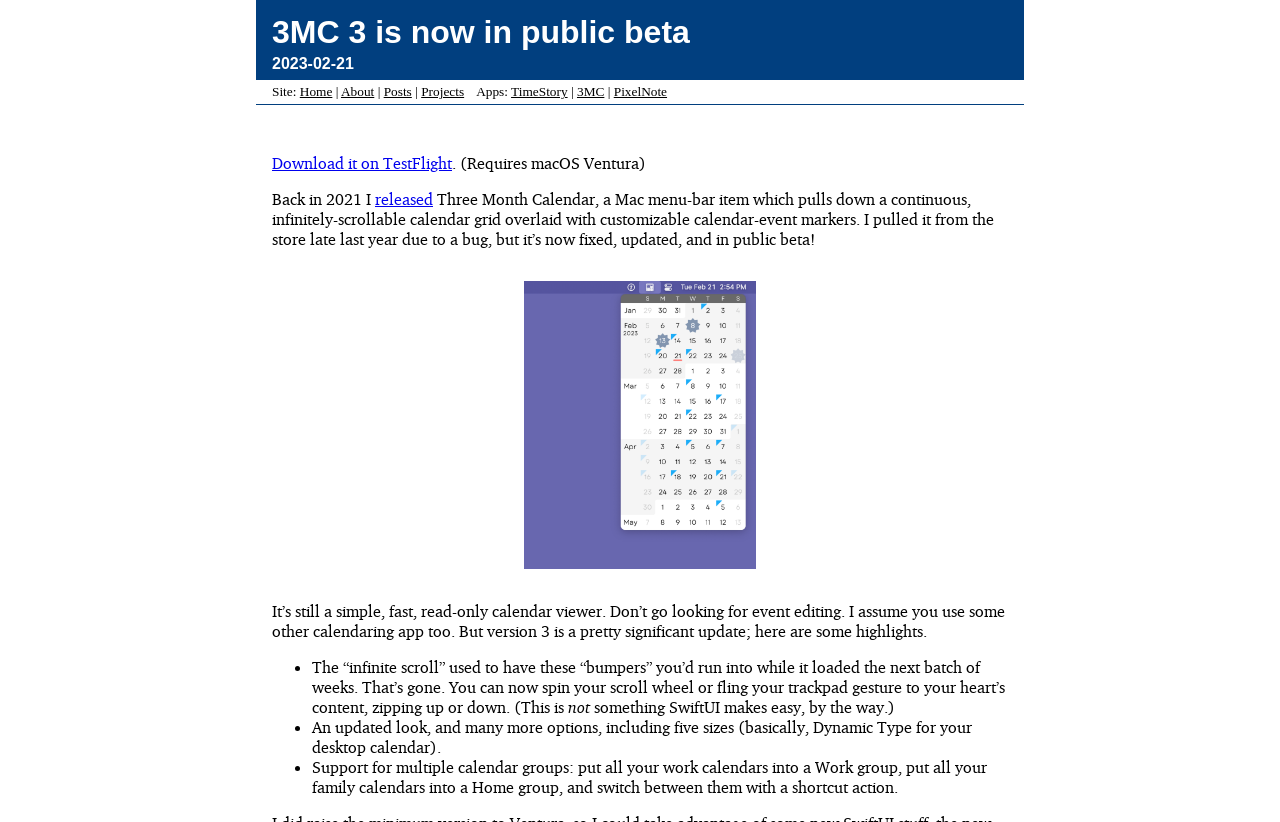Bounding box coordinates should be in the format (top-left x, top-left y, bottom-right x, bottom-right y) and all values should be floating point numbers between 0 and 1. Determine the bounding box coordinate for the UI element described as: @clairemontcommunications and @yellowdogcreative g

None